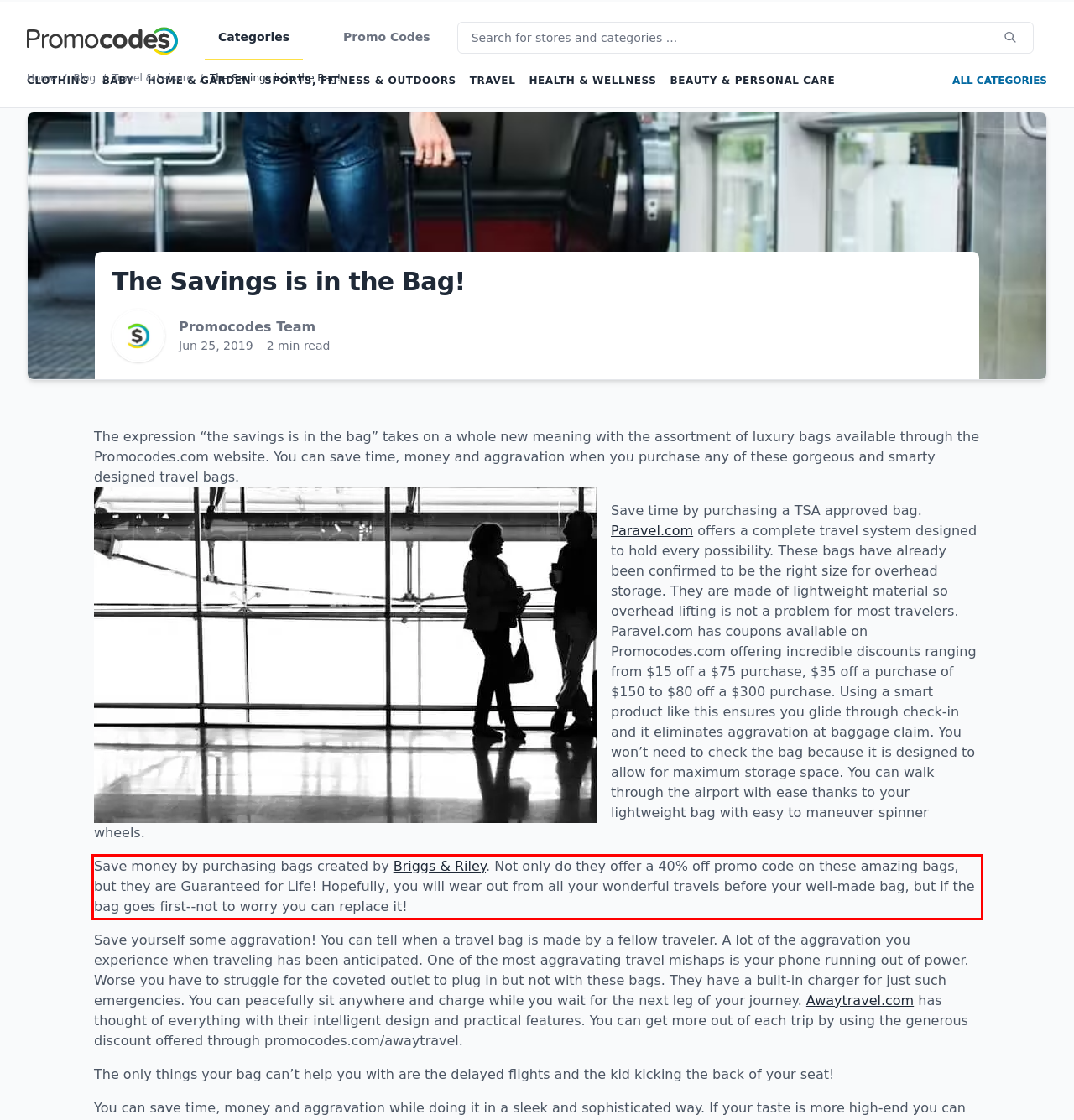Identify and transcribe the text content enclosed by the red bounding box in the given screenshot.

Save money by purchasing bags created by Briggs & Riley. Not only do they offer a 40% off promo code on these amazing bags, but they are Guaranteed for Life! Hopefully, you will wear out from all your wonderful travels before your well-made bag, but if the bag goes first--not to worry you can replace it!